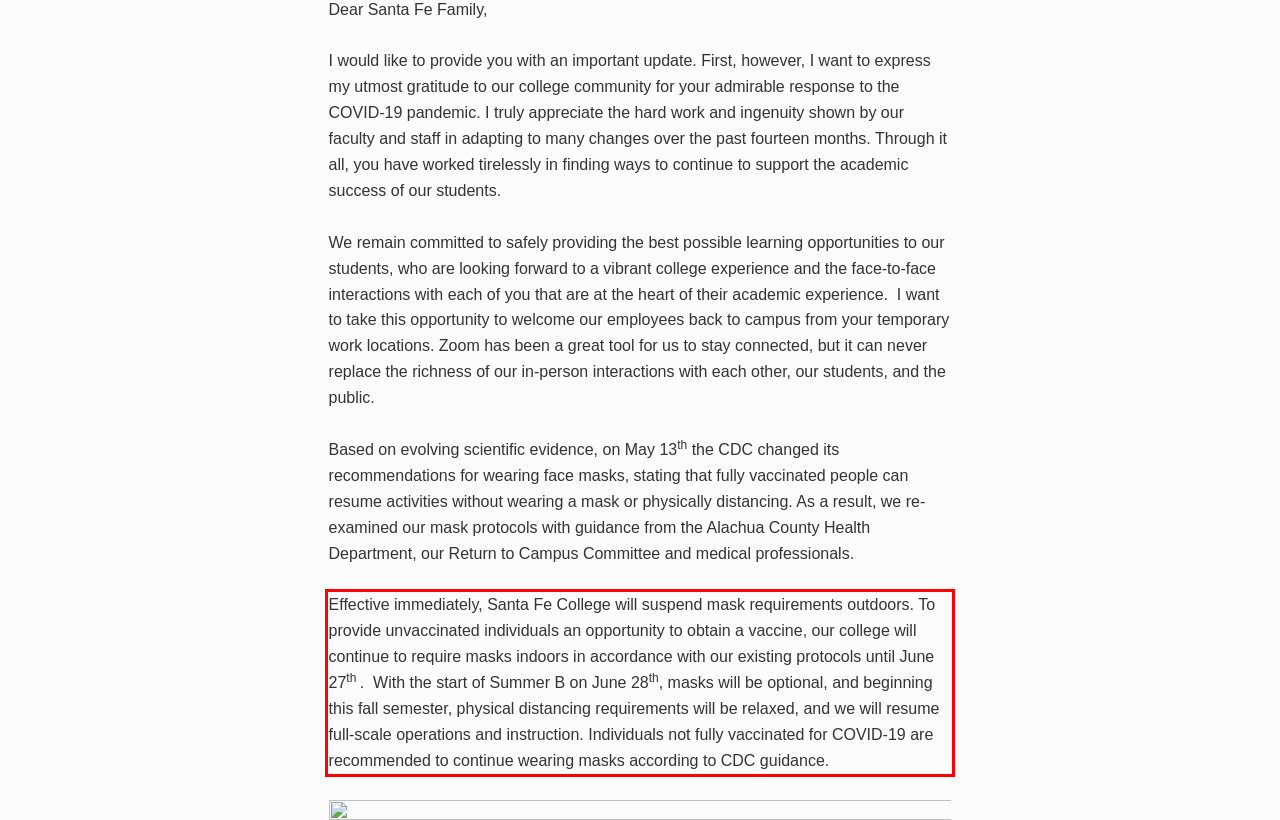In the given screenshot, locate the red bounding box and extract the text content from within it.

Effective immediately, Santa Fe College will suspend mask requirements outdoors. To provide unvaccinated individuals an opportunity to obtain a vaccine, our college will continue to require masks indoors in accordance with our existing protocols until June 27th . With the start of Summer B on June 28th, masks will be optional, and beginning this fall semester, physical distancing requirements will be relaxed, and we will resume full-scale operations and instruction. Individuals not fully vaccinated for COVID-19 are recommended to continue wearing masks according to CDC guidance.